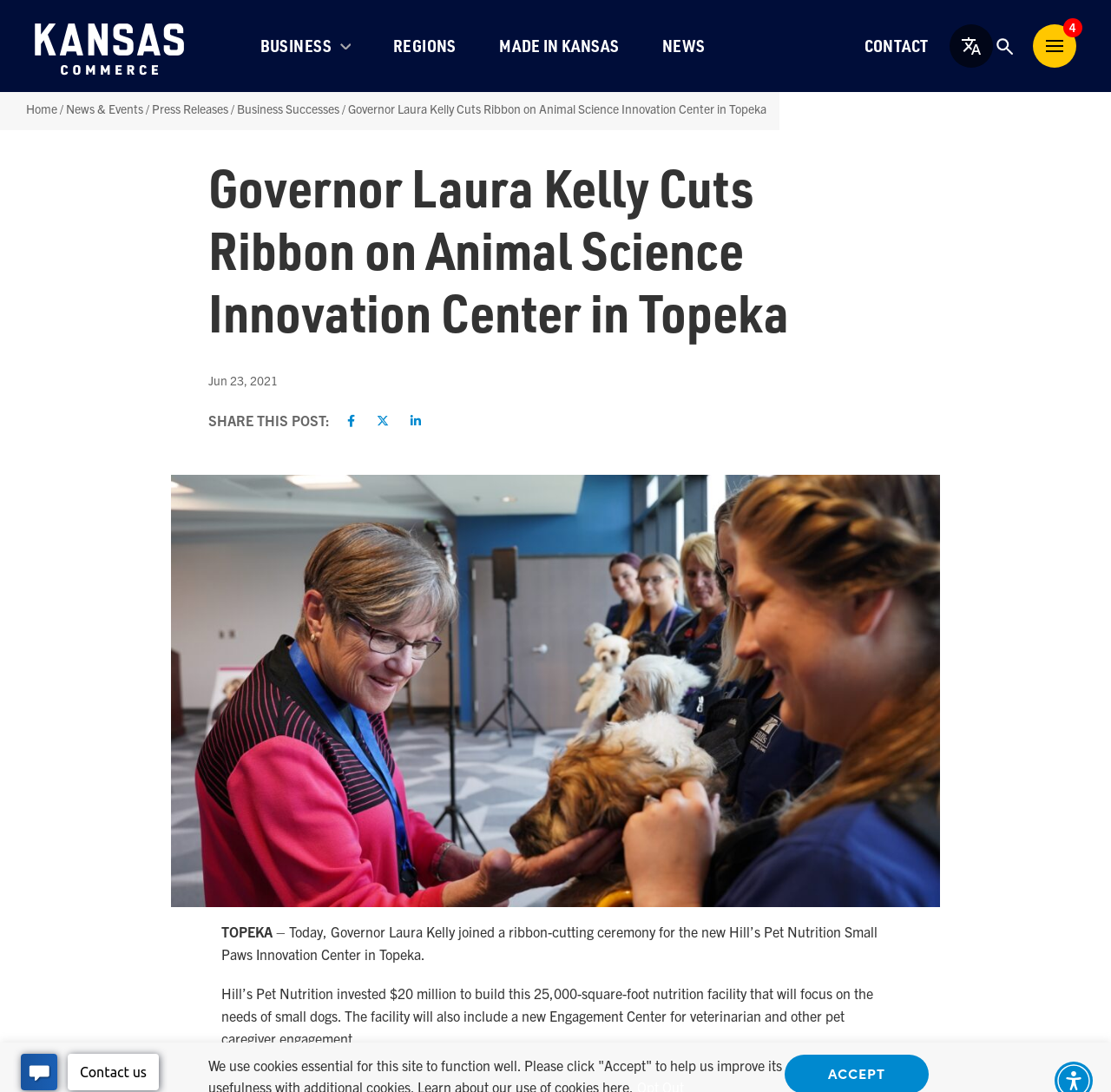Find the bounding box coordinates of the UI element according to this description: "Business Successes".

[0.213, 0.092, 0.305, 0.107]